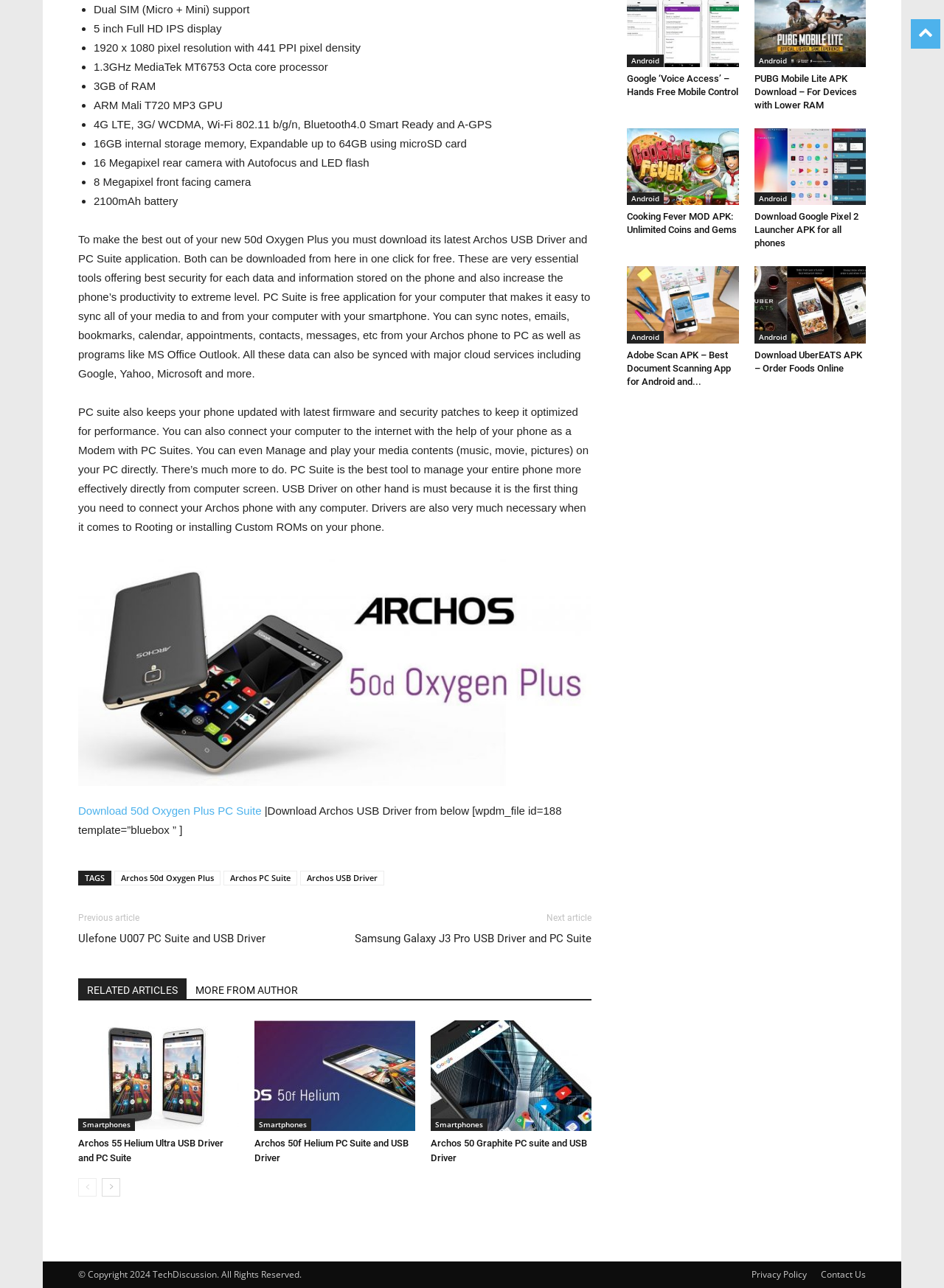What is the screen size of the Archos 50d Oxygen Plus?
Provide a well-explained and detailed answer to the question.

The answer can be found in the list of specifications, where it is mentioned that the phone has a '5 inch Full HD IPS display'.